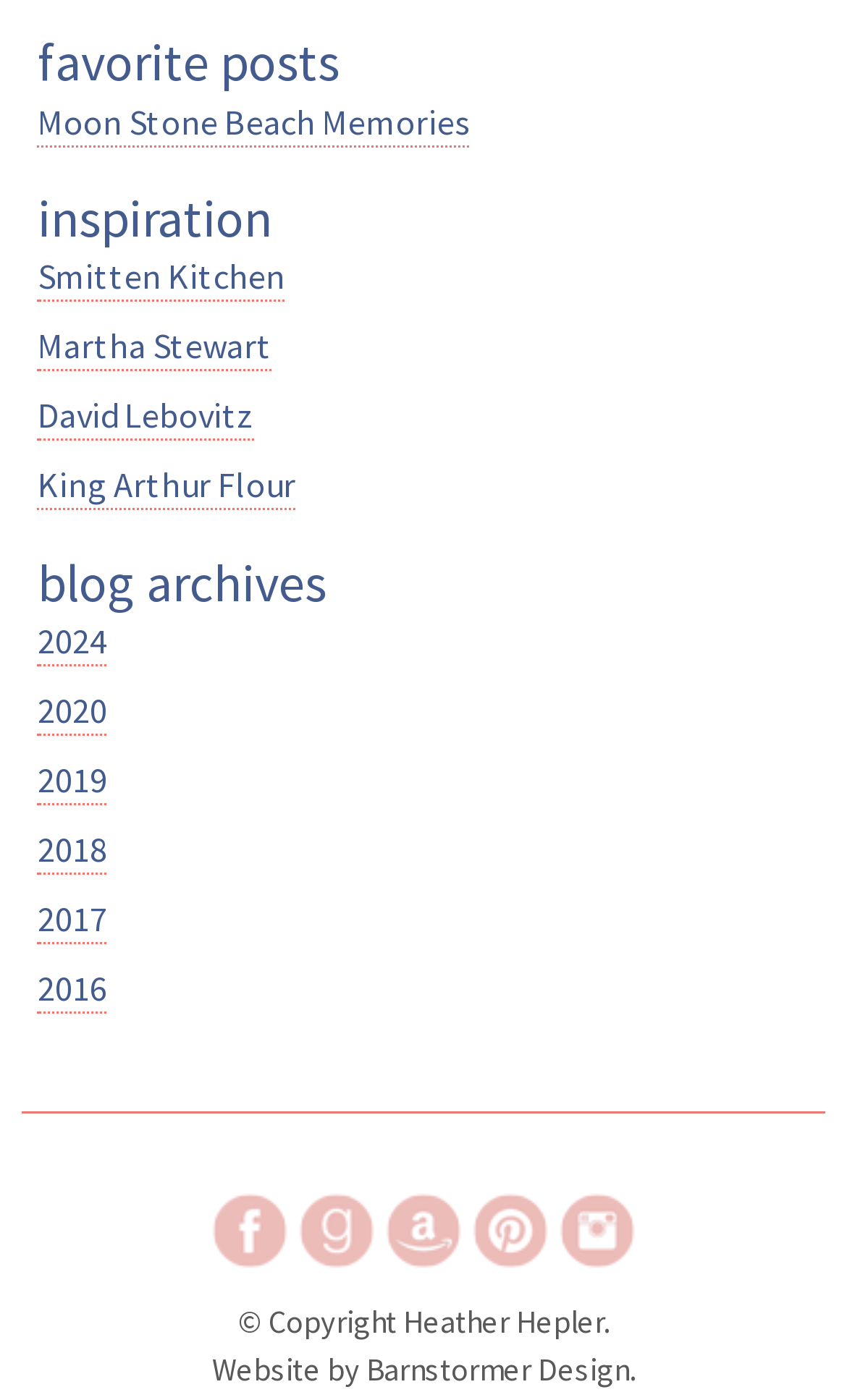Find the bounding box coordinates for the HTML element described in this sentence: "parent_node: Subscribe name="subscribe" placeholder="Your email"". Provide the coordinates as four float numbers between 0 and 1, in the format [left, top, right, bottom].

None